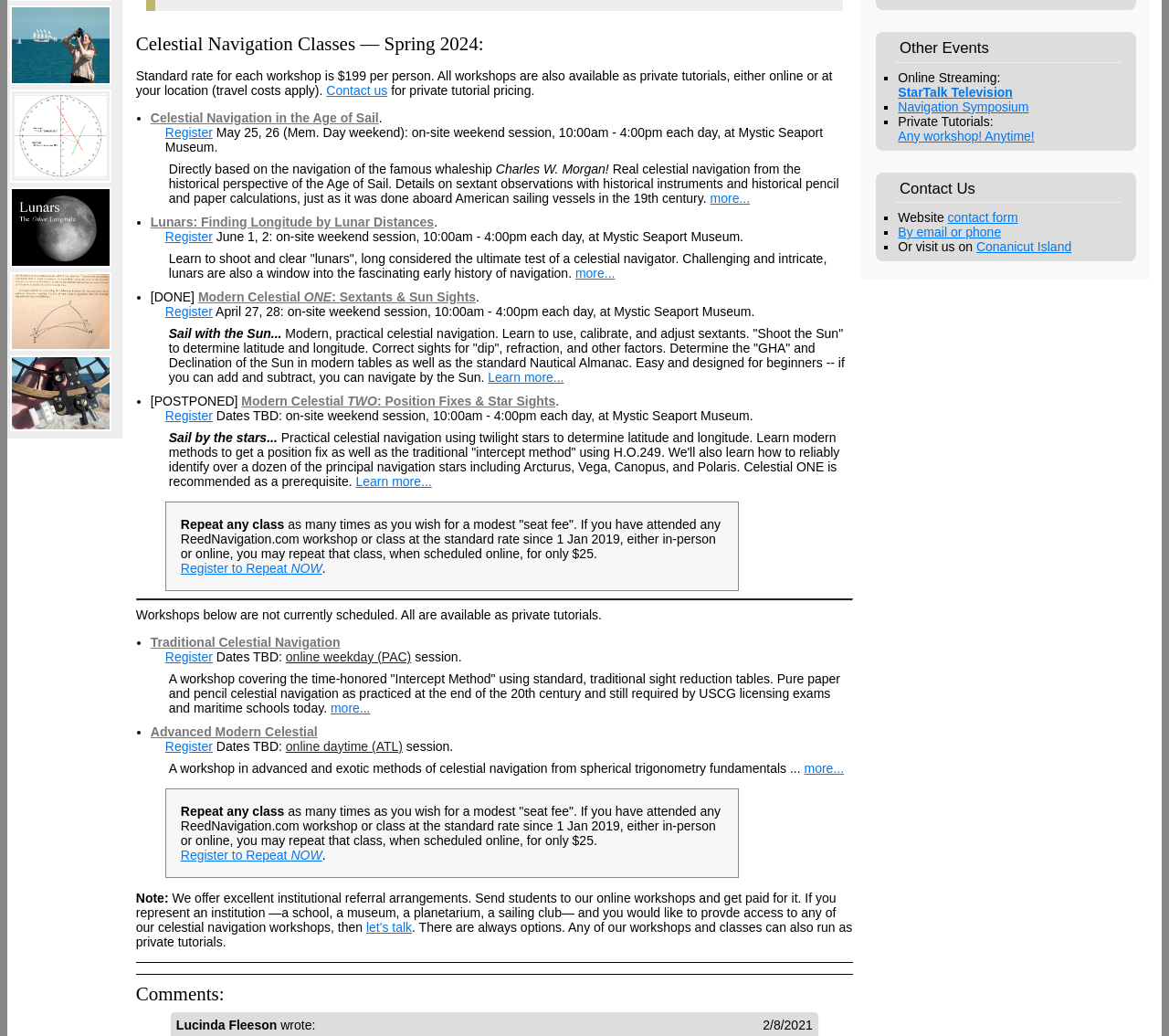Identify the bounding box for the UI element specified in this description: "Register to Repeat NOW". The coordinates must be four float numbers between 0 and 1, formatted as [left, top, right, bottom].

[0.155, 0.541, 0.275, 0.556]